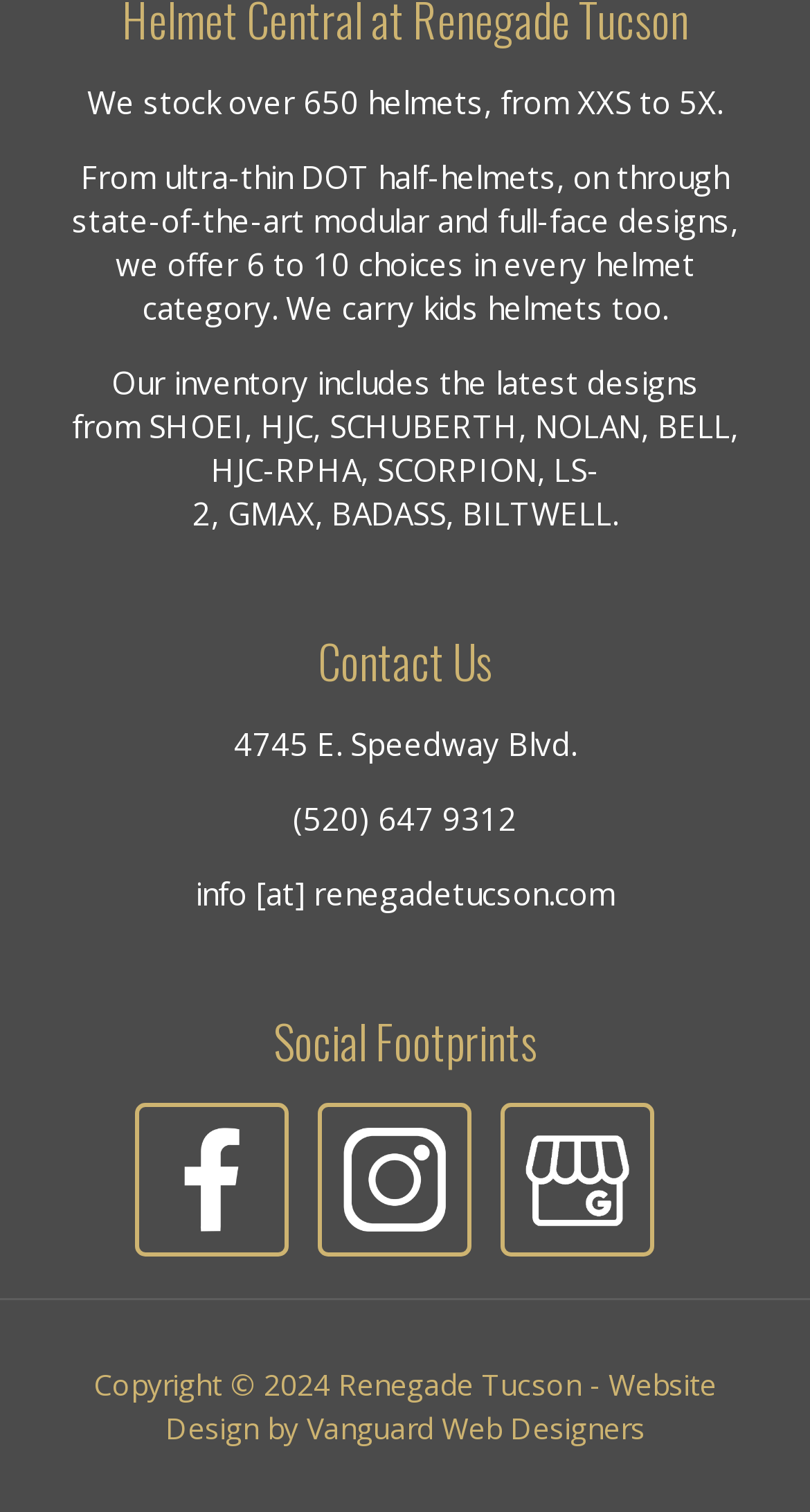What is the address of Renegade Tucson?
Based on the screenshot, answer the question with a single word or phrase.

4745 E. Speedway Blvd.